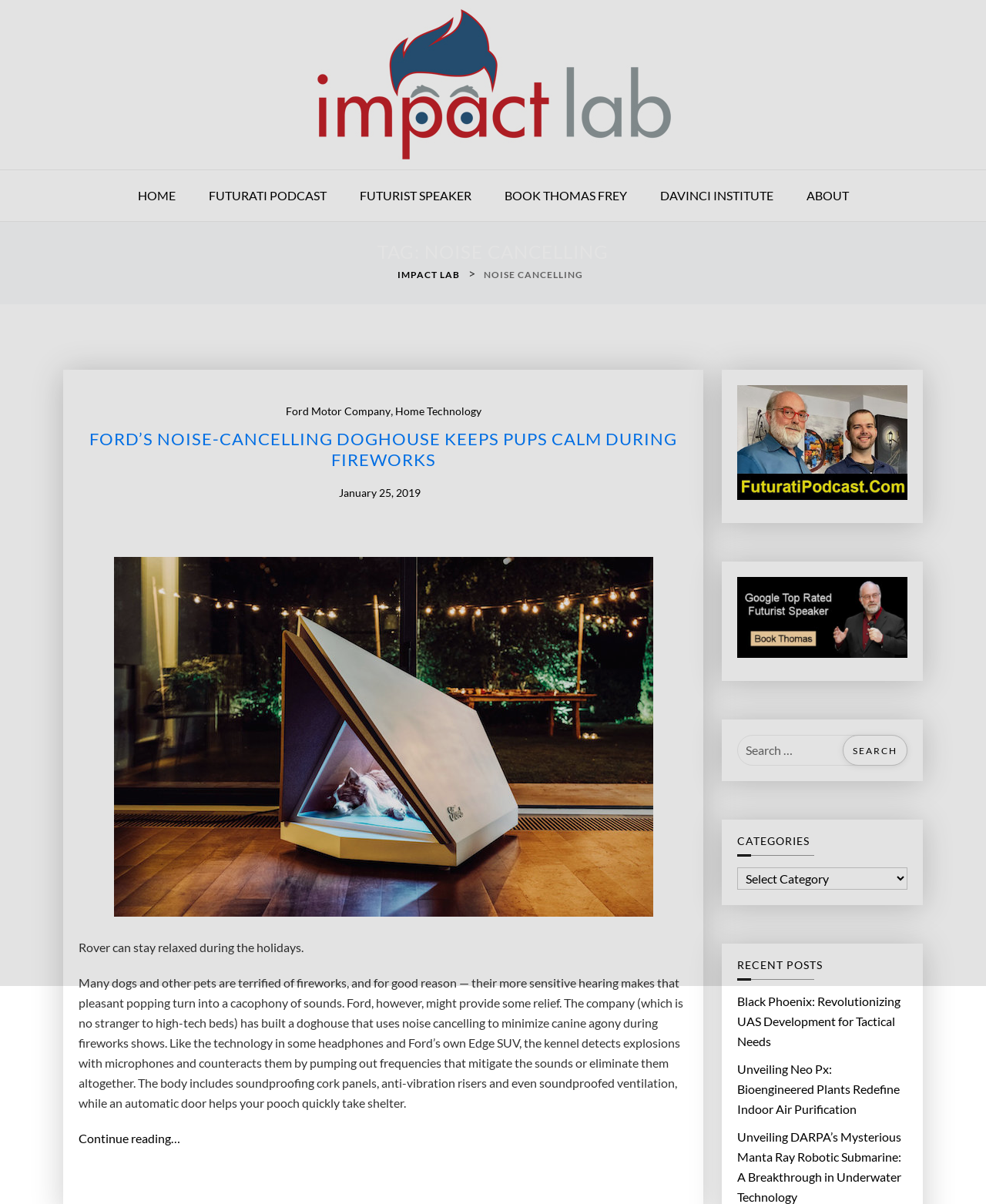Generate a thorough caption detailing the webpage content.

The webpage is about Impact Lab, a futurist platform focused on exploring and predicting future trends and technologies. At the top, there is a navigation menu with seven links: HOME, FUTURATI PODCAST, FUTURIST SPEAKER, BOOK THOMAS FREY, DAVINCI INSTITUTE, and ABOUT. 

Below the navigation menu, there is a heading "TAG: NOISE CANCELLING" followed by a link to IMPACT LAB. On the left side, there is a section with a heading "FORD’S NOISE-CANCELLING DOGHOUSE KEEPS PUPS CALM DURING FIREWORKS" and a link to the same title. This section includes an image, a paragraph of text describing a noise-cancelling doghouse developed by Ford, and a link to "Continue reading…".

On the right side, there are three sections. The top section has a heading "Thomas Frey Futurist Futurati Podcasts" with a link and an image. The middle section has a heading "Book Thomas Frey Futurist" with a link and an image. The bottom section has a search bar with a button and a heading "CATEGORIES" followed by a combobox.

Below these sections, there is a heading "RECENT POSTS" with two links to recent articles: "Black Phoenix: Revolutionizing UAS Development for Tactical Needs" and "Unveiling Neo Px: Bioengineered Plants Redefine Indoor Air Purification".

At the bottom of the page, there is a section with three paragraphs of text describing the benefits of delving into futuring techniques with Futurist Thomas Frey, along with a link to "Learn More about this exciting program."